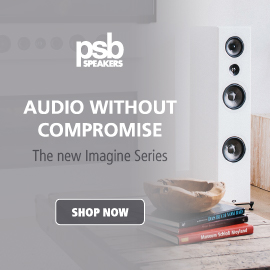Generate an elaborate caption for the given image.

The image showcases the PSB Imagine Series speakers, elegantly designed in a sleek white finish. These floorstanding speakers are positioned beside a collection of books on a light-colored wooden surface, emphasizing a modern and sophisticated aesthetic. The promotional text highlights the brand's commitment to delivering "Audio Without Compromise," suggesting high-quality sound performance. A call to action, "SHOP NOW," encourages potential customers to explore these audio products further. This visually appealing combination reflects a blend of style and functionality, inviting audiophiles and design enthusiasts alike.